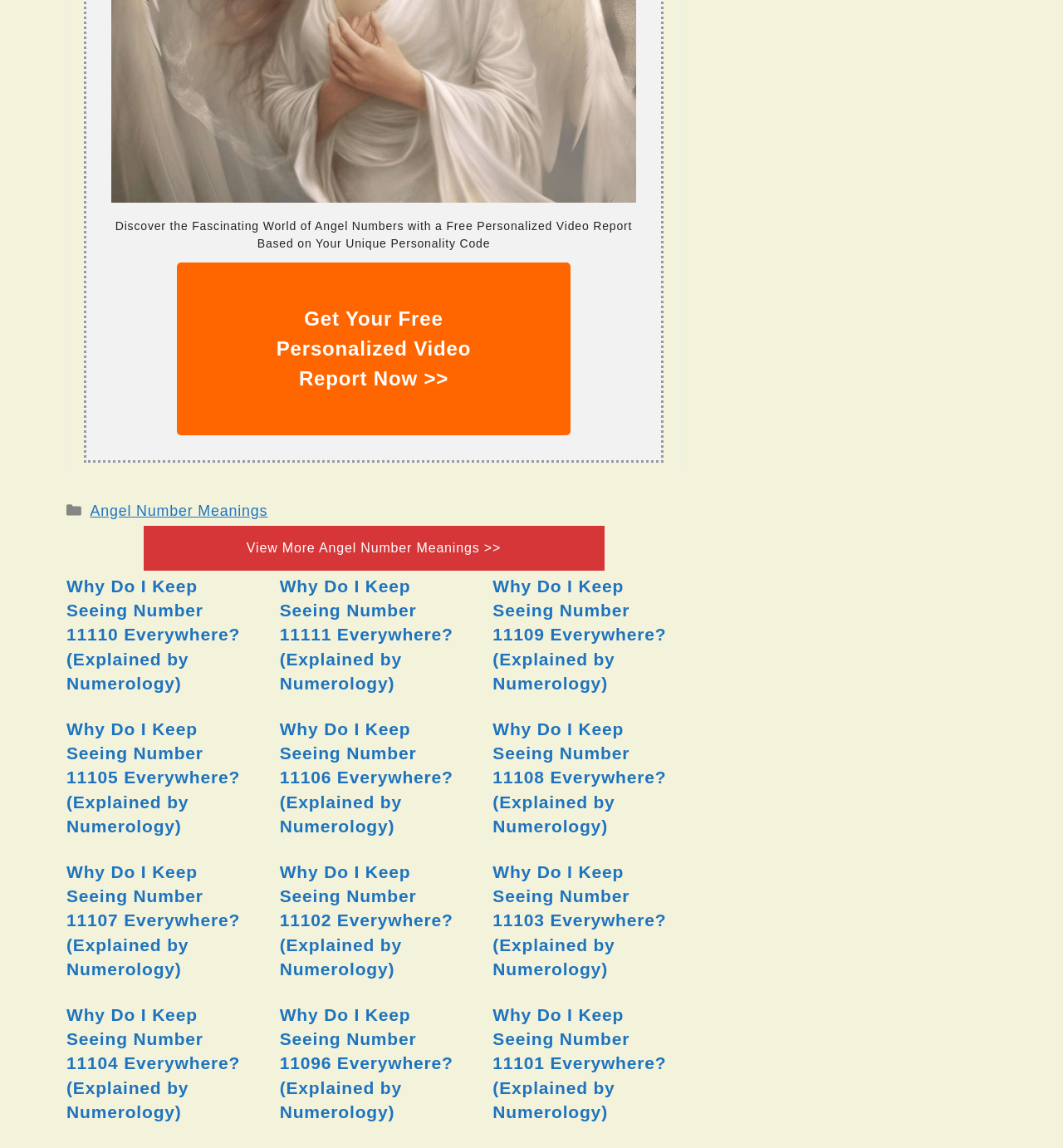Please provide a comprehensive answer to the question based on the screenshot: How many articles are listed on this webpage?

By counting the number of links with similar text patterns, such as 'Why Do I Keep Seeing Number 11110 Everywhere? (Explained by Numerology)', I can see that there are 9 articles listed on this webpage. These links are likely pointing to individual articles or pages with more information on each topic.